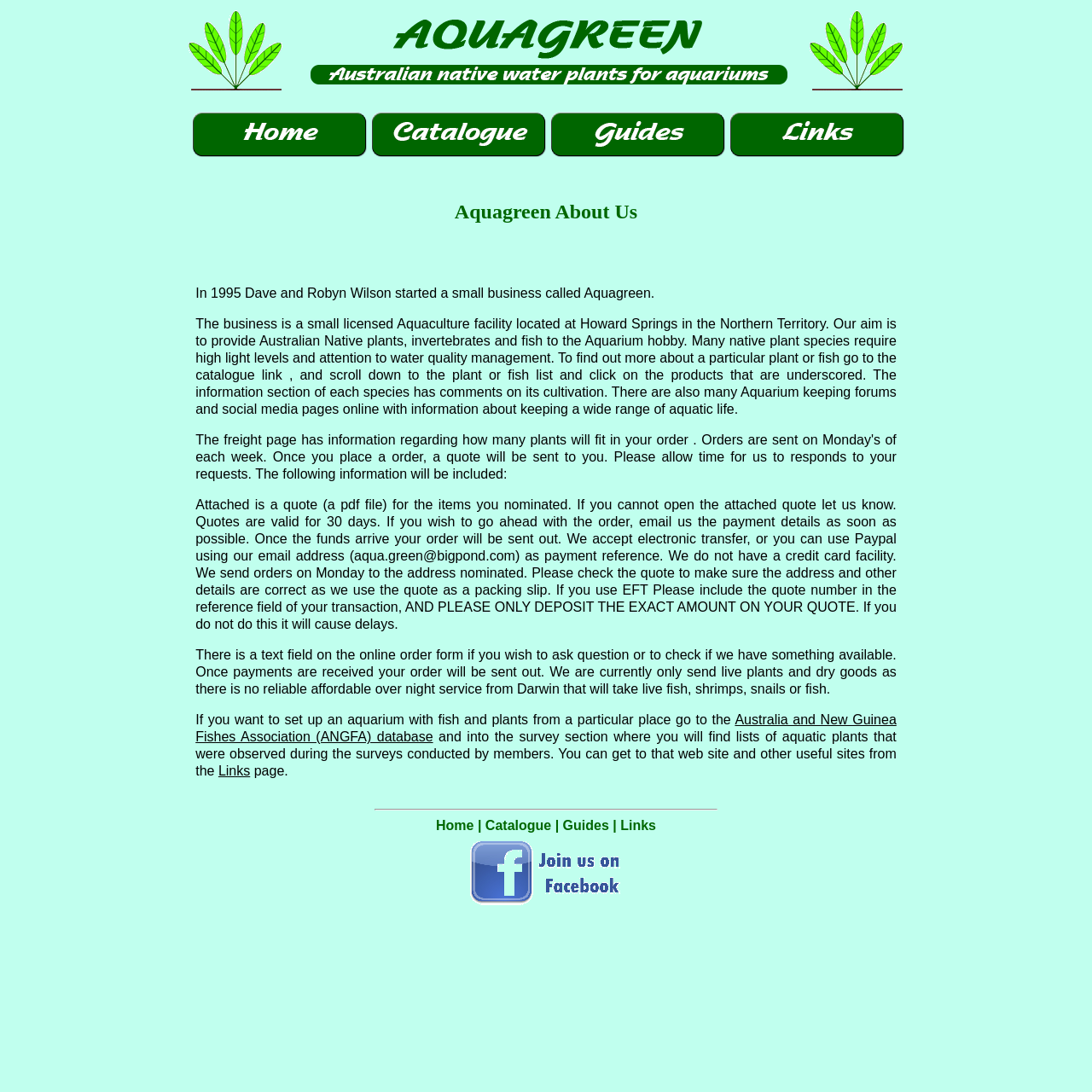What is the limitation of sending live goods?
Based on the image, please offer an in-depth response to the question.

The limitation of sending live goods is mentioned in the StaticText element with the text 'We are currently only send live plants and dry goods as there is no reliable affordable over night service from Darwin that will take live fish, shrimps, snails or fish.'